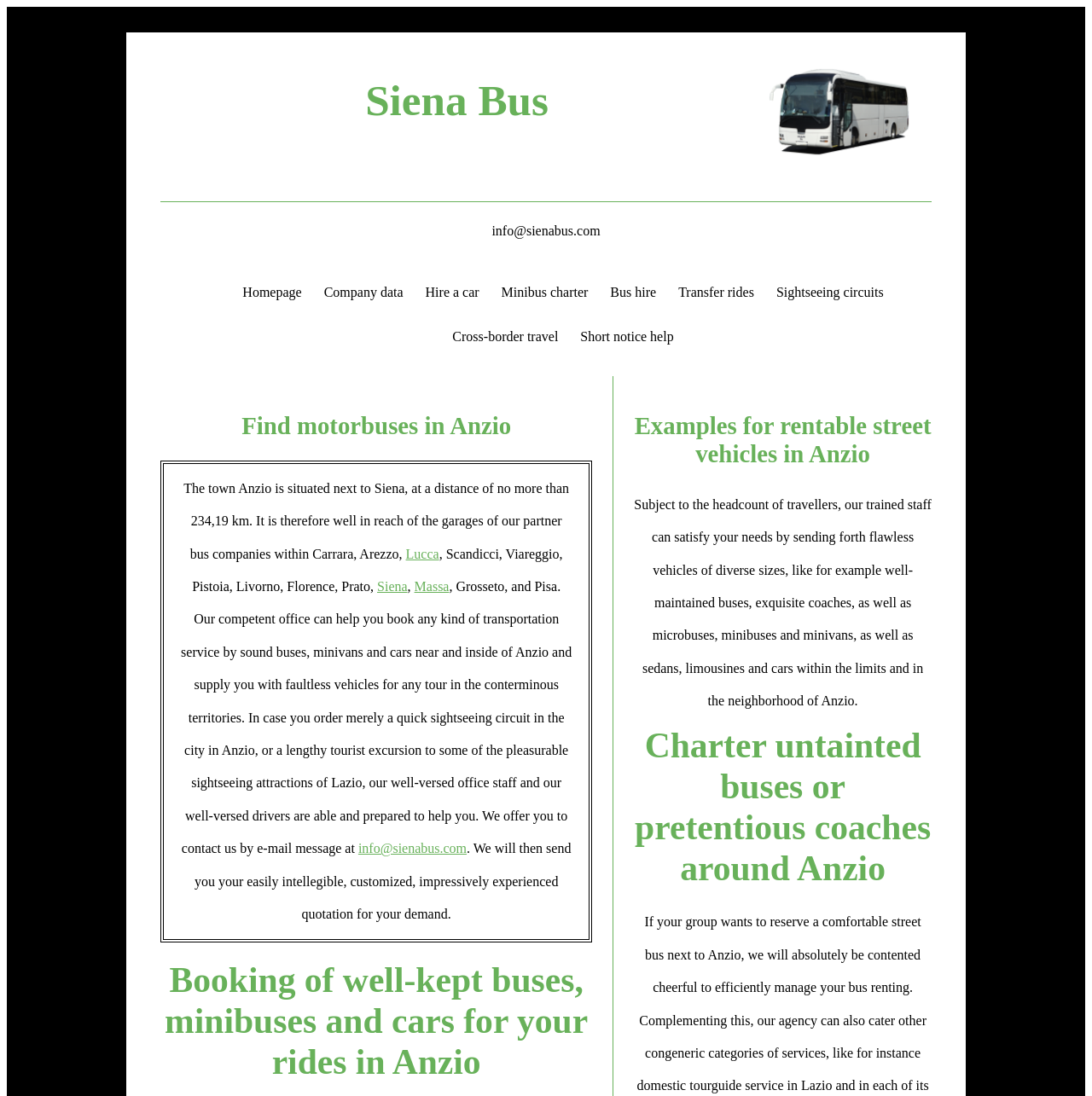Highlight the bounding box coordinates of the region I should click on to meet the following instruction: "Click the 'Homepage' link".

[0.214, 0.248, 0.284, 0.286]